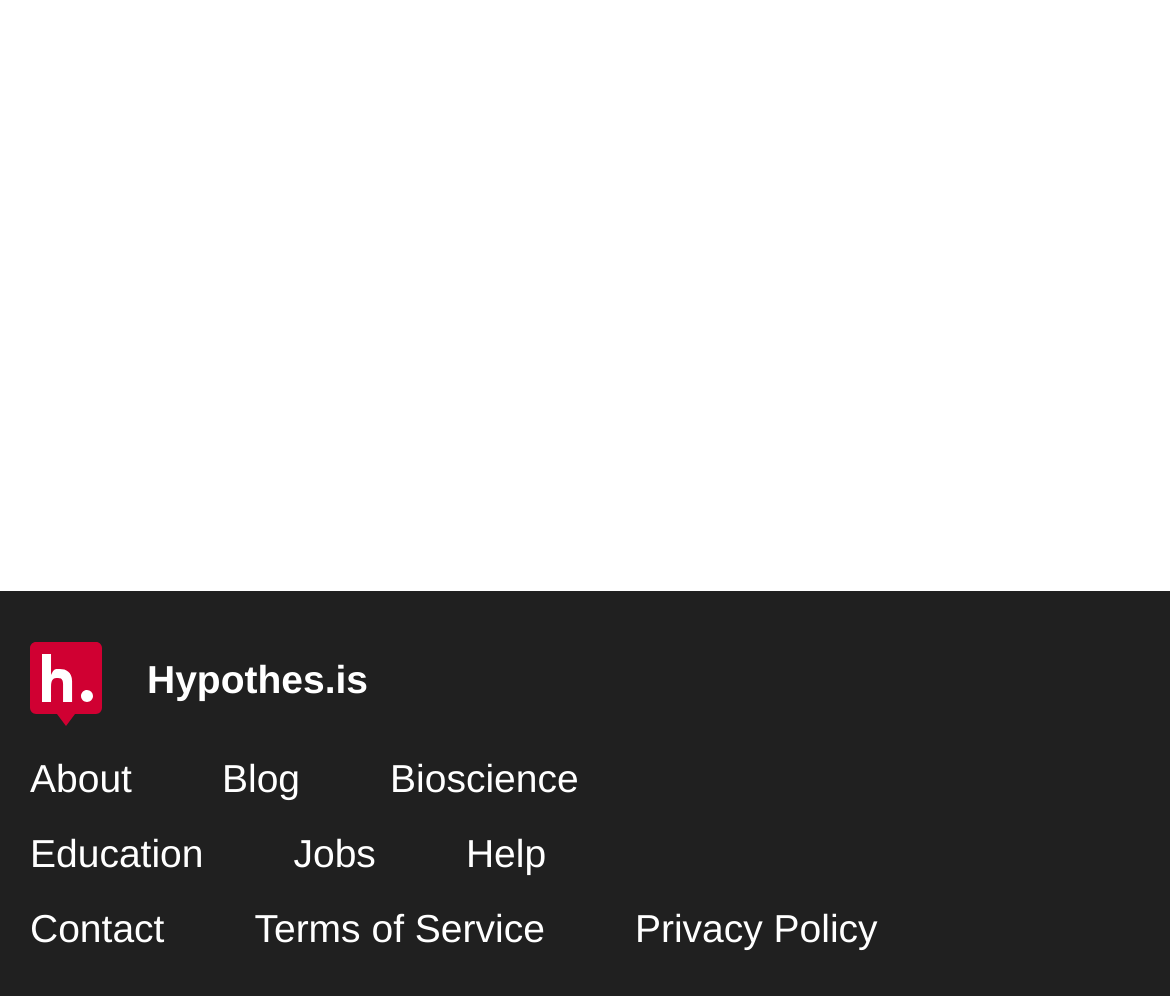Determine the bounding box coordinates for the HTML element mentioned in the following description: "Contact". The coordinates should be a list of four floats ranging from 0 to 1, represented as [left, top, right, bottom].

[0.026, 0.91, 0.141, 0.955]